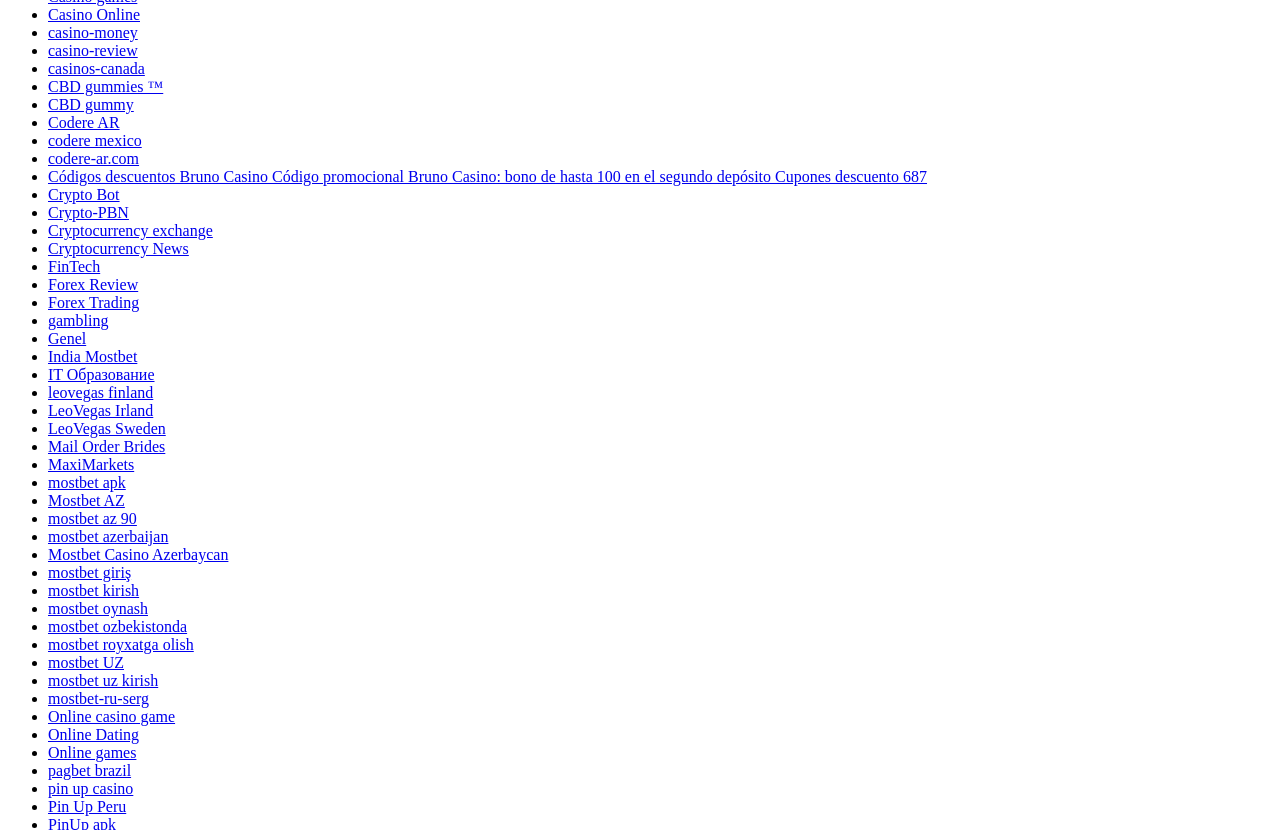How many list markers are on the webpage?
Based on the image, give a one-word or short phrase answer.

64